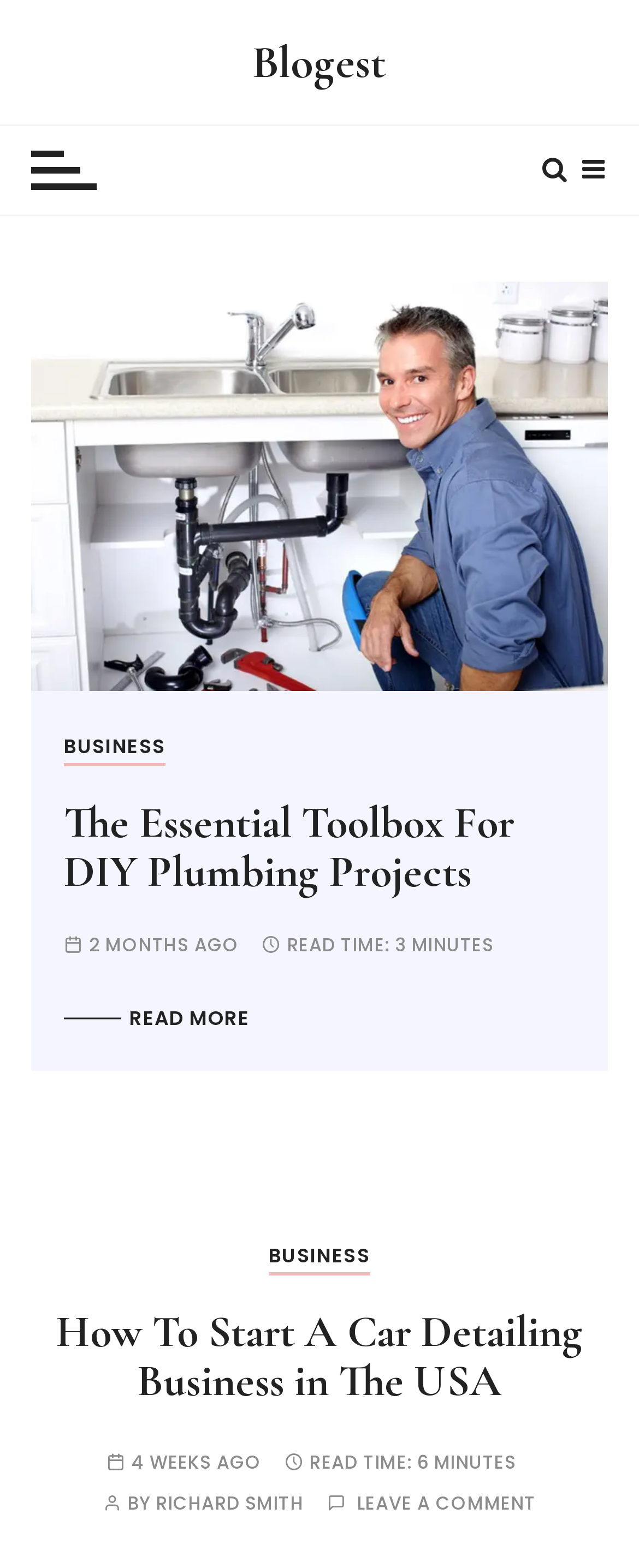Please provide a comprehensive answer to the question based on the screenshot: How old is the first article?

The age of the first article can be found by looking at the StaticText element '2 MONTHS AGO' with bounding box coordinates [0.141, 0.656, 0.376, 0.673] which is a child element of the article element with bounding box coordinates [0.05, 0.18, 0.953, 0.714].